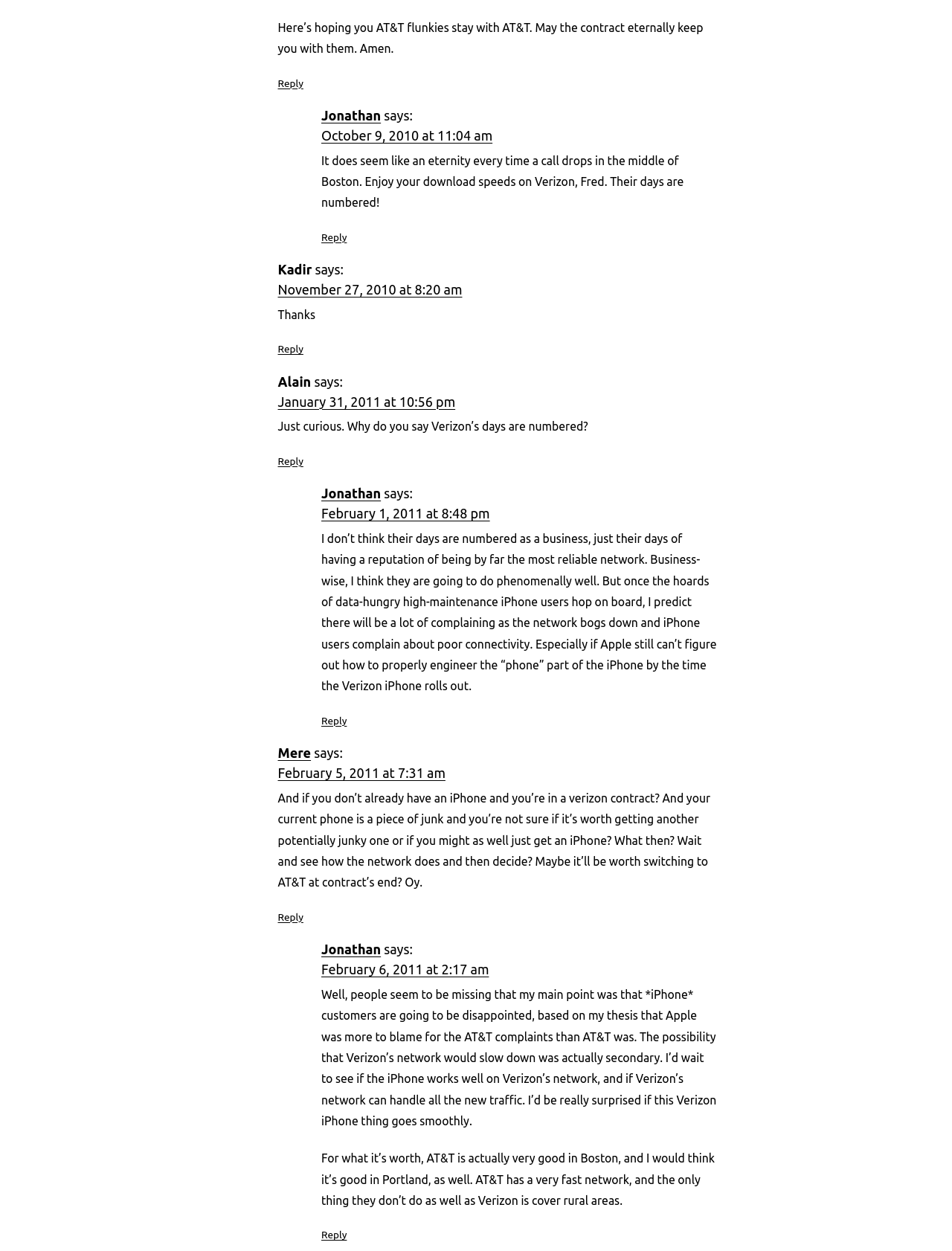Answer the question in a single word or phrase:
How many comments are there on the webpage?

6